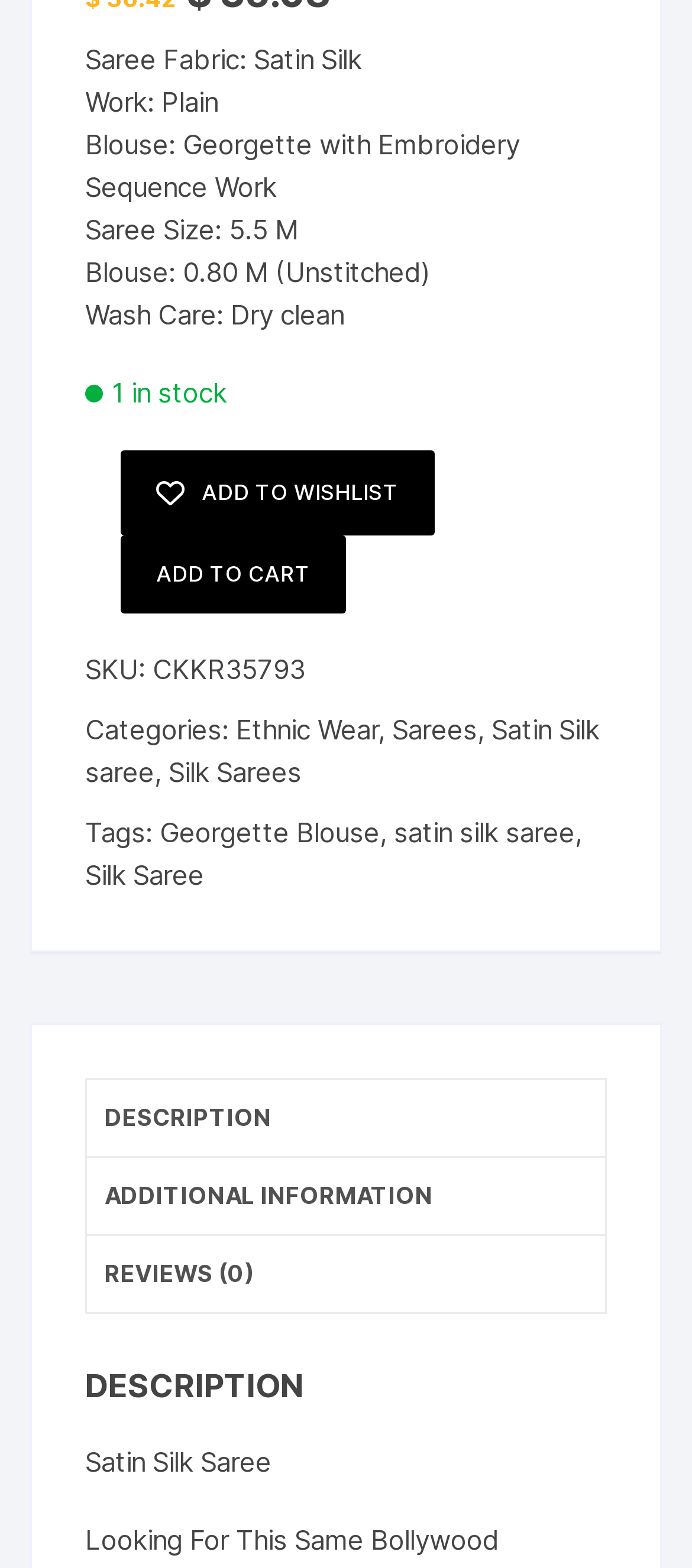What is the fabric of the saree?
Based on the visual information, provide a detailed and comprehensive answer.

The answer can be found in the StaticText element 'Saree Fabric: Satin Silk' which is located at the top of the webpage, indicating the fabric type of the saree.